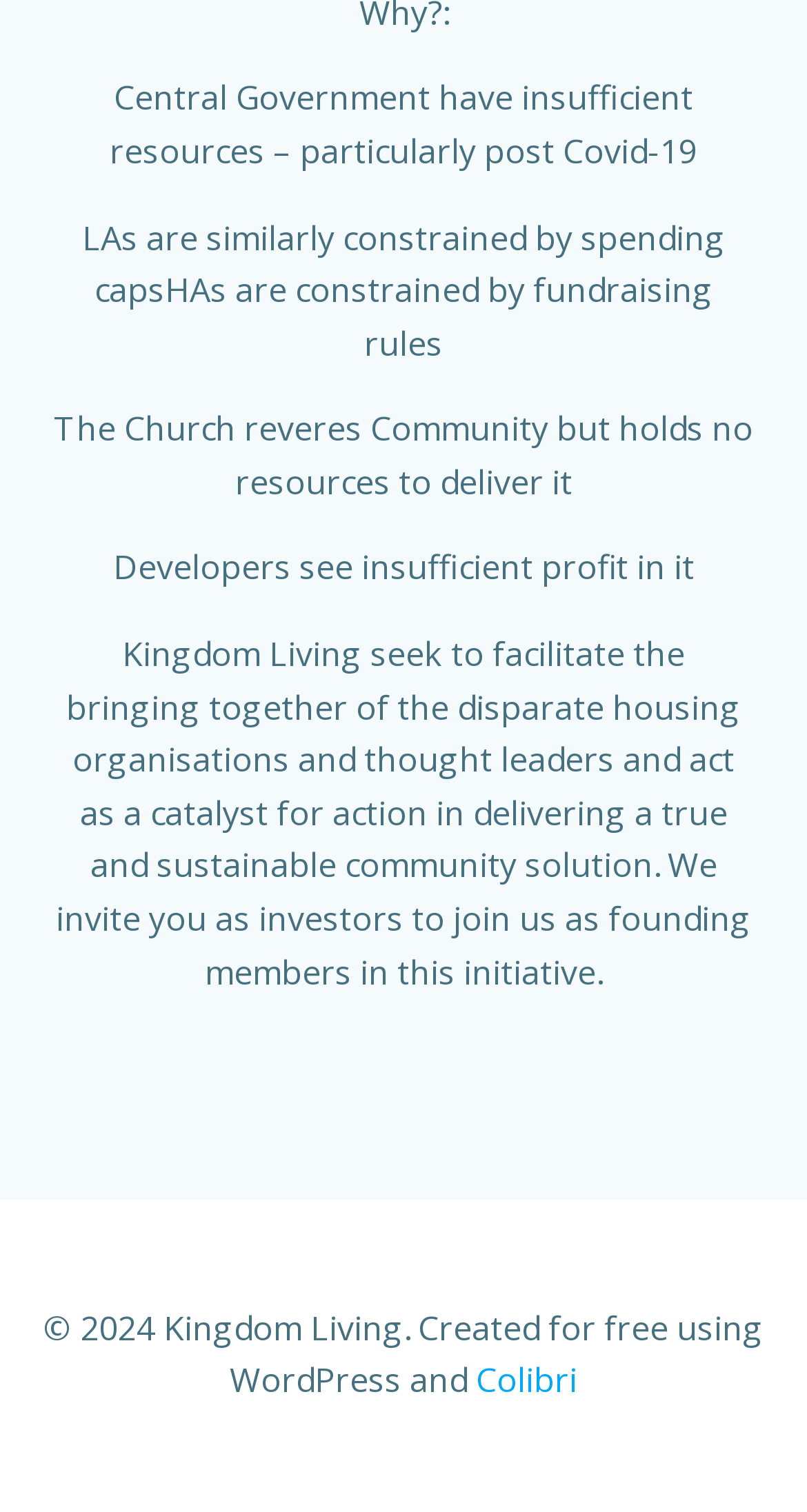What is the constraint faced by Local Authorities?
Look at the image and respond with a one-word or short phrase answer.

Spending caps